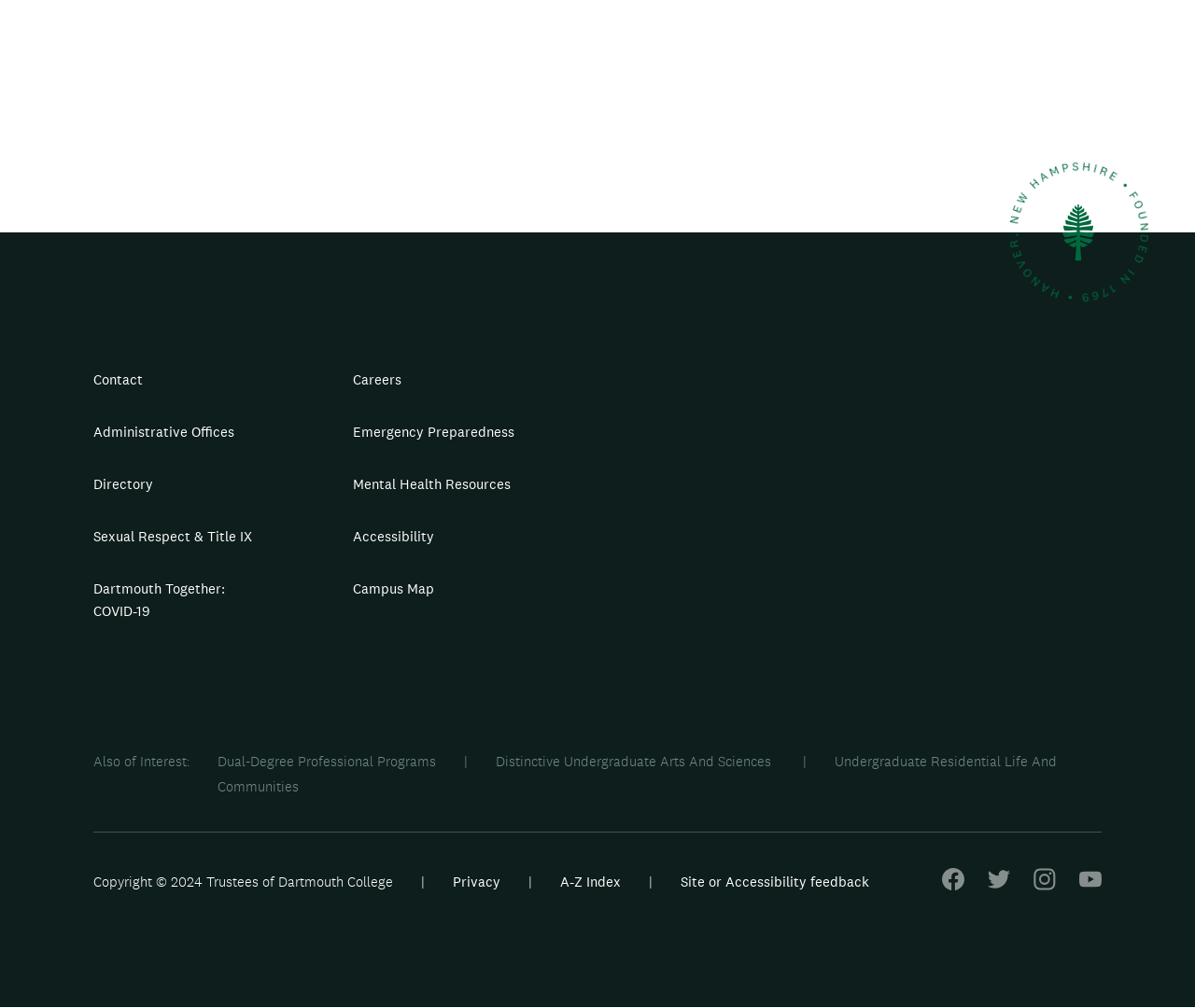Determine the bounding box coordinates of the region to click in order to accomplish the following instruction: "Visit Dual-Degree Professional Programs". Provide the coordinates as four float numbers between 0 and 1, specifically [left, top, right, bottom].

[0.182, 0.747, 0.415, 0.764]